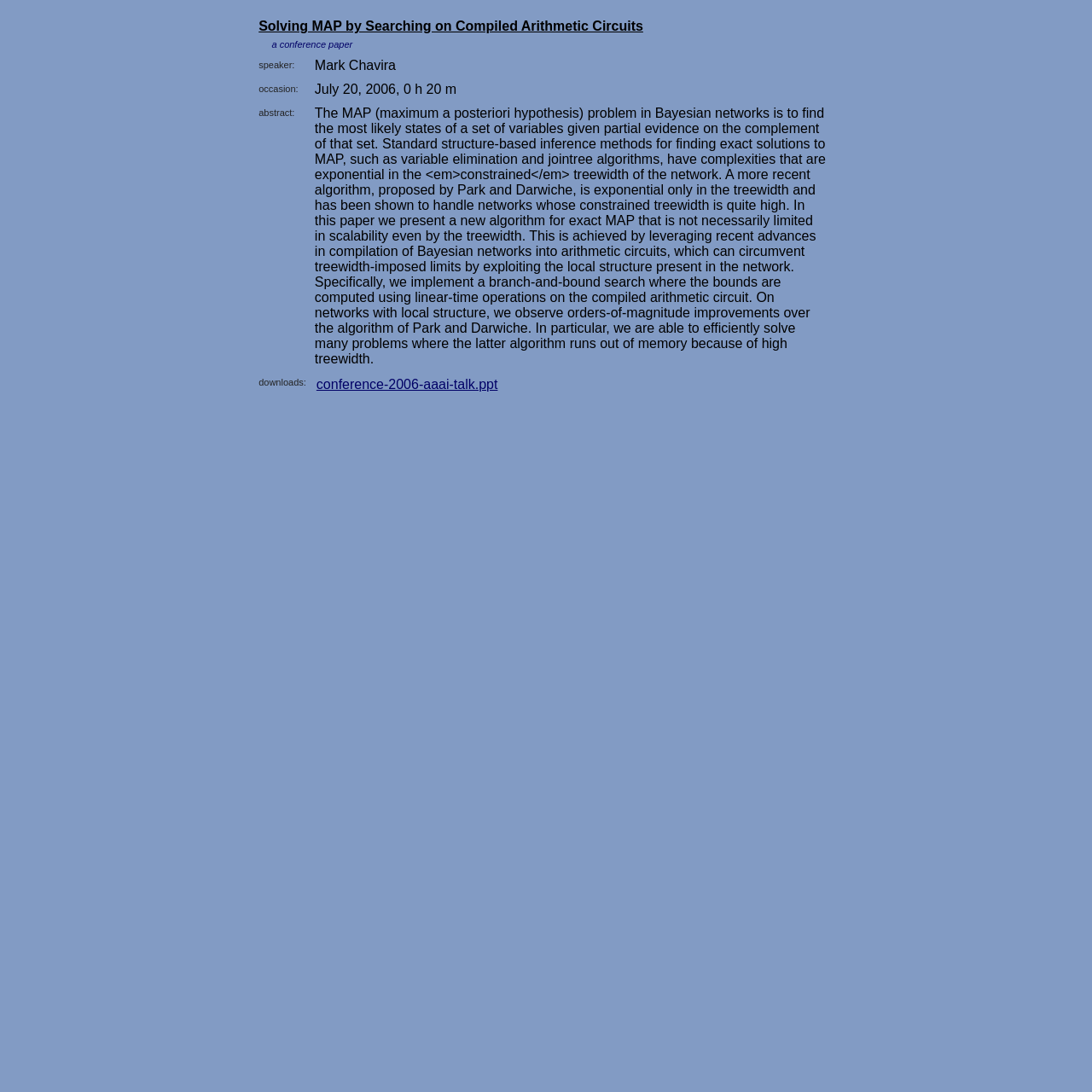Please respond to the question using a single word or phrase:
What is the title of the talk?

Solving MAP by Searching on Compiled Arithmetic Circuits